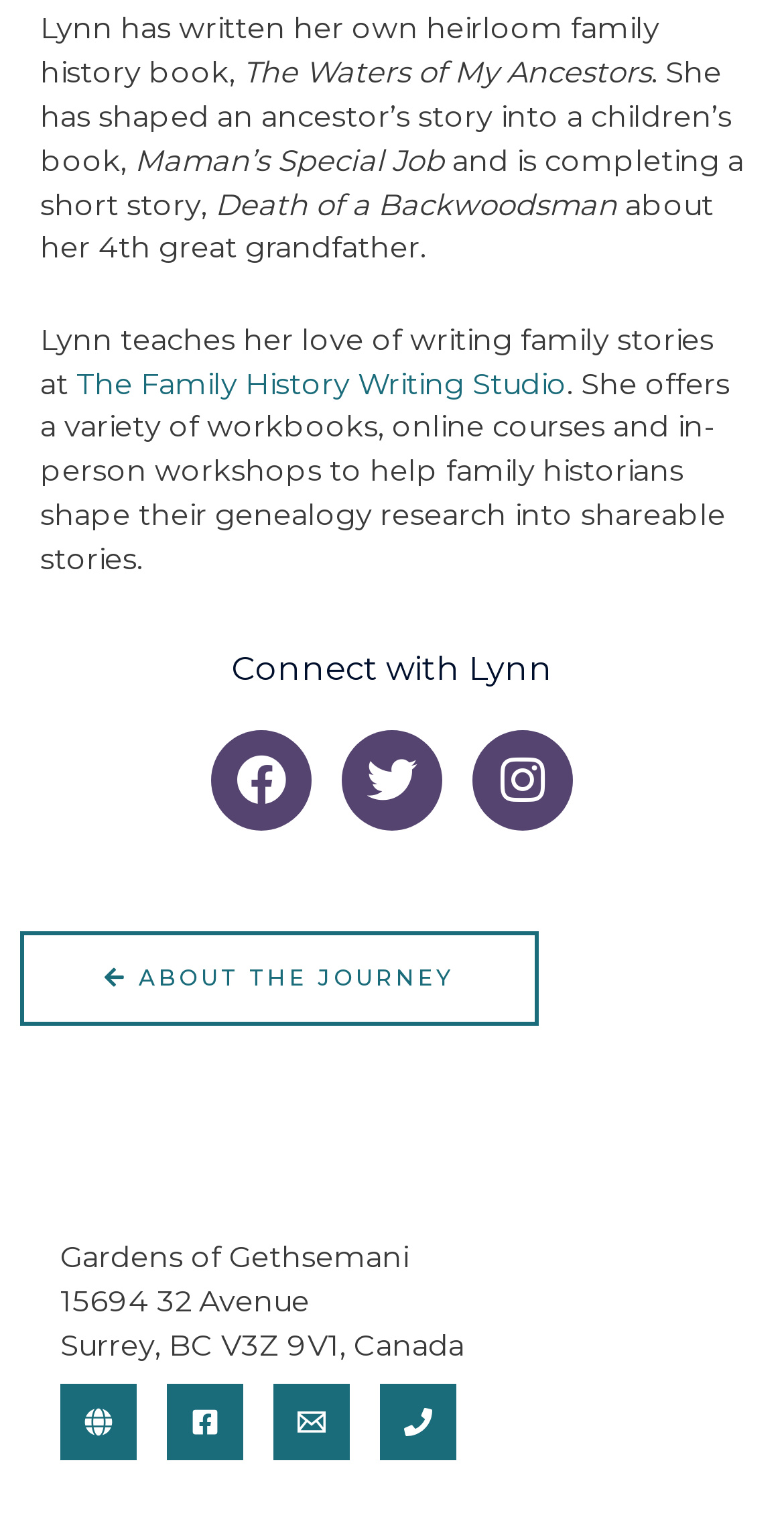Please answer the following question using a single word or phrase: 
How many social media platforms are linked on the page?

4